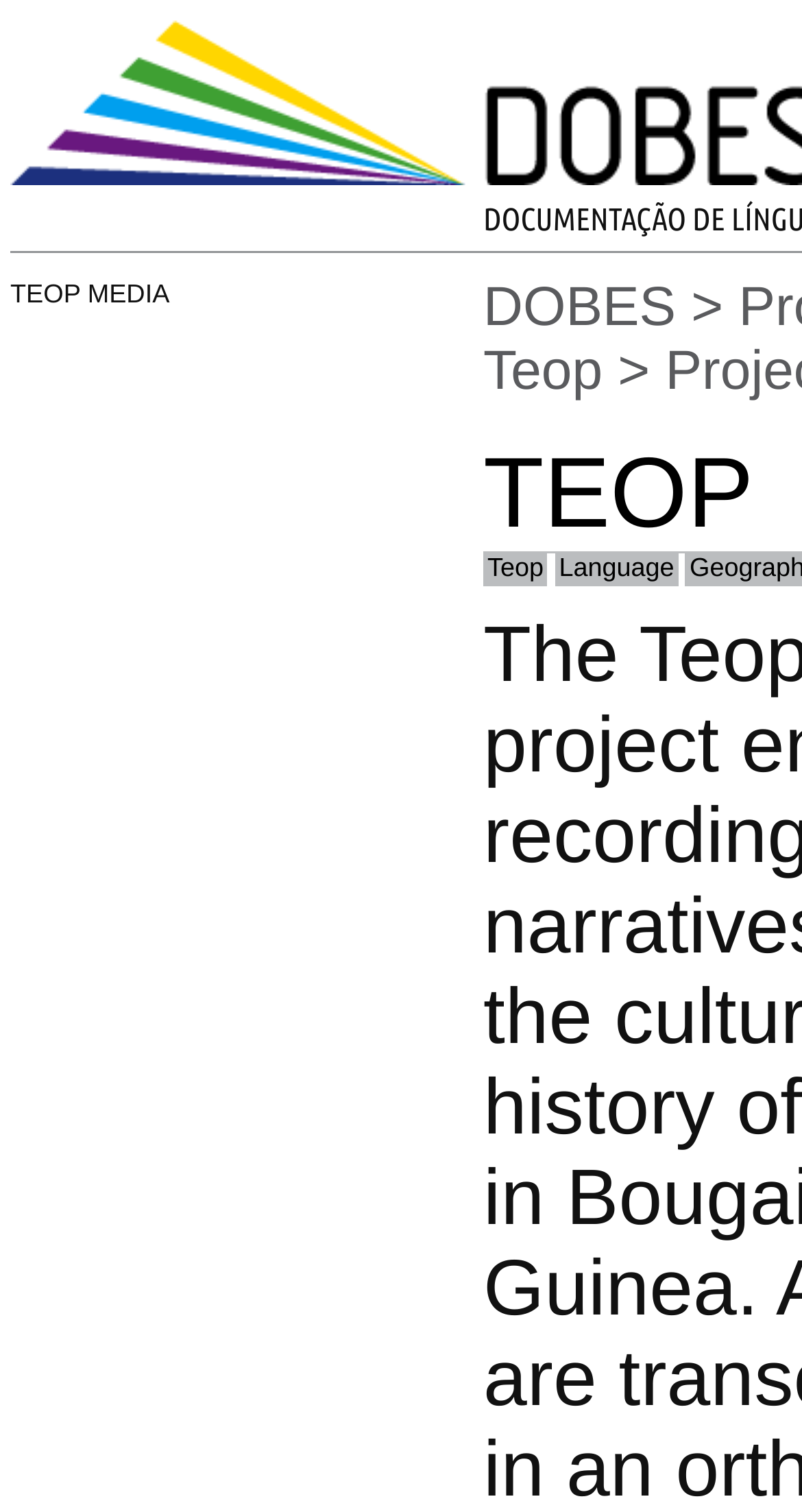Give a comprehensive overview of the webpage, including key elements.

The webpage is about the Teop documentation project, which focuses on the culture and local history of the Teop community in Bougainville, Papua New Guinea. At the top-left of the page, there is a complementary section with a heading "TEOP MEDIA" above it. 

On the top-right side, there are three links: "DOBES", ">" (an arrow symbol), and "Teop". The "Teop" link is duplicated, with another instance located below the first one, alongside a "Language" link.